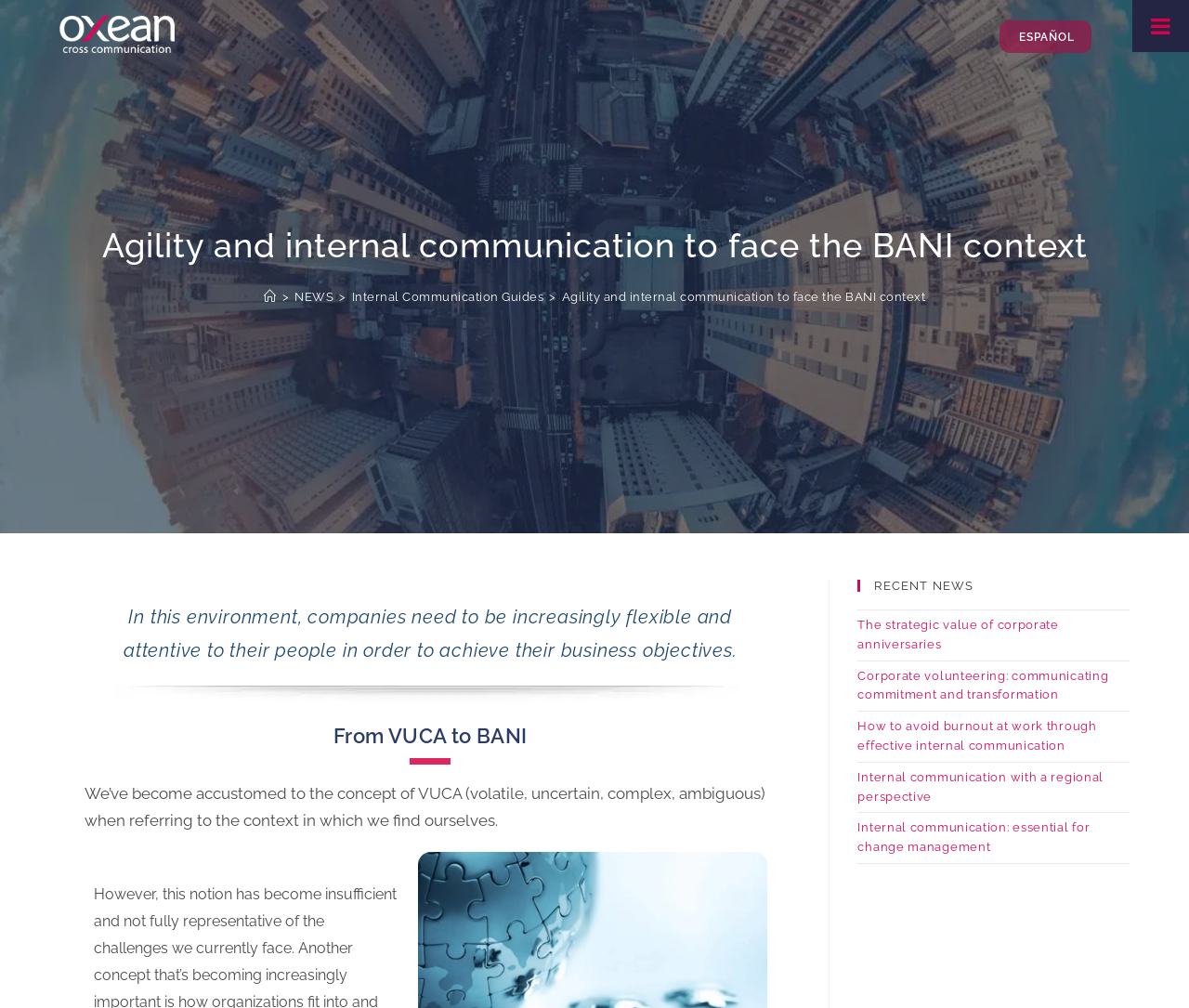Bounding box coordinates must be specified in the format (top-left x, top-left y, bottom-right x, bottom-right y). All values should be floating point numbers between 0 and 1. What are the bounding box coordinates of the UI element described as: aria-label="Toggle Menu"

[0.952, 0.0, 1.0, 0.052]